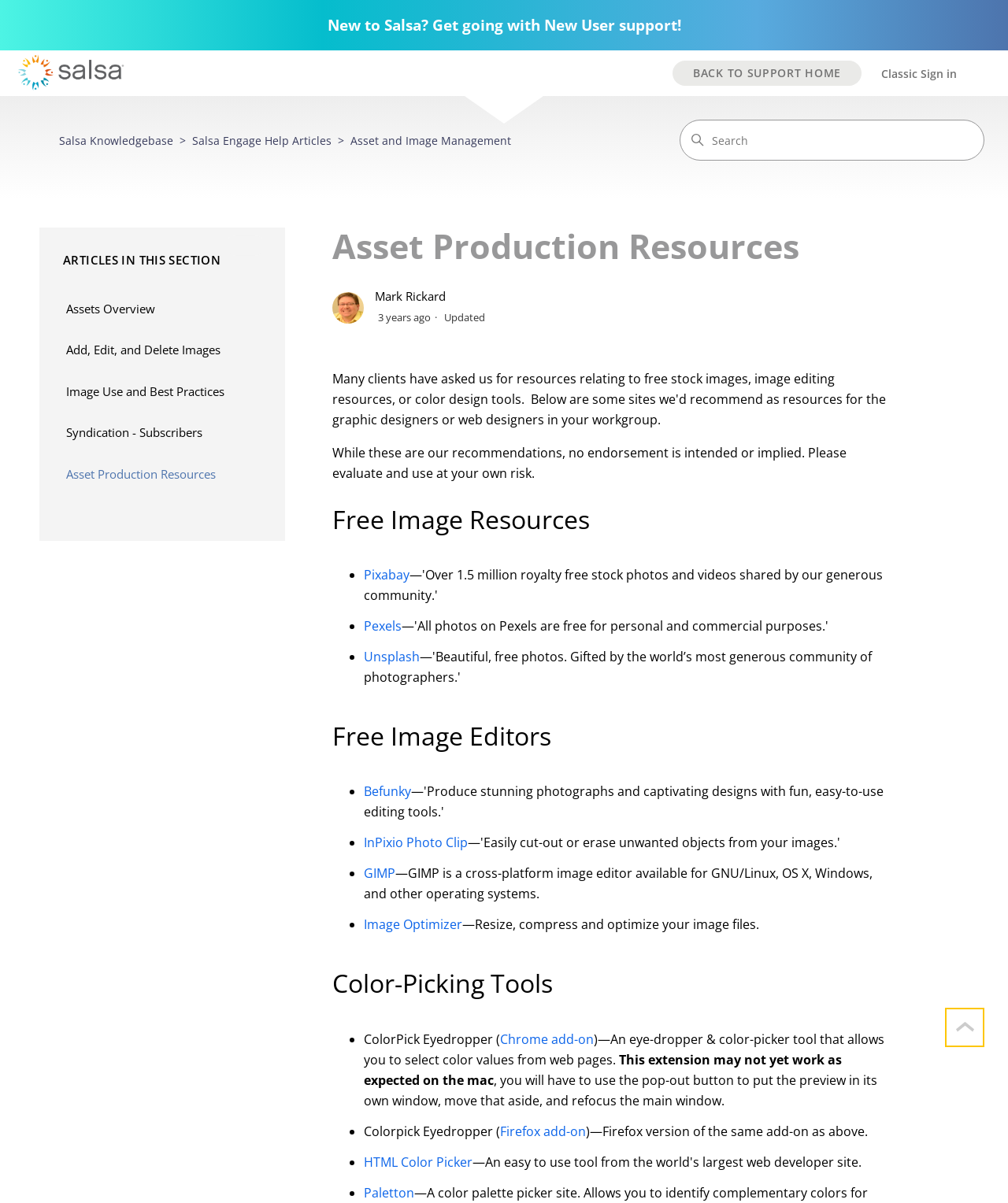Using the description "Syndication - Subscribers", locate and provide the bounding box of the UI element.

[0.066, 0.346, 0.256, 0.373]